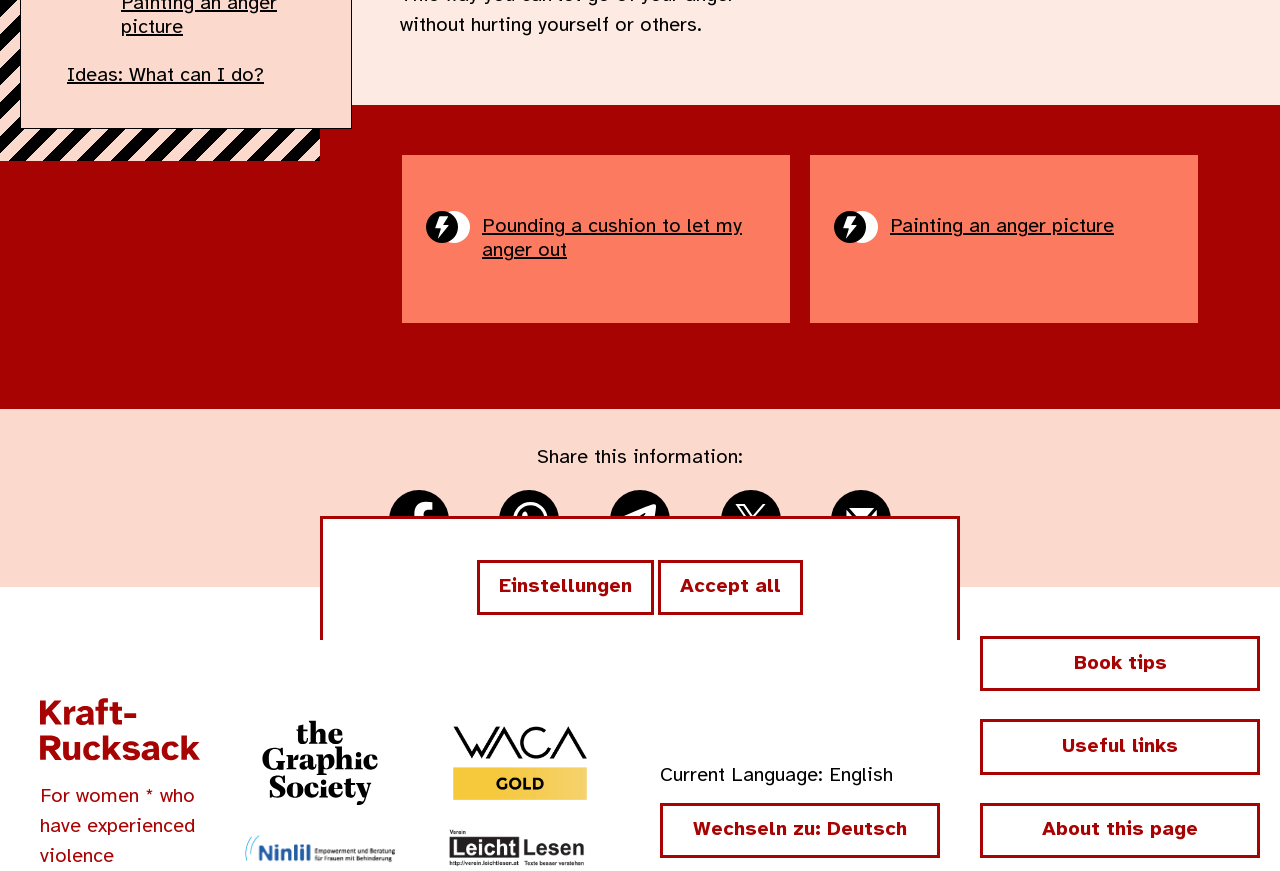Provide the bounding box for the UI element matching this description: "share on Facebook".

[0.302, 0.56, 0.352, 0.634]